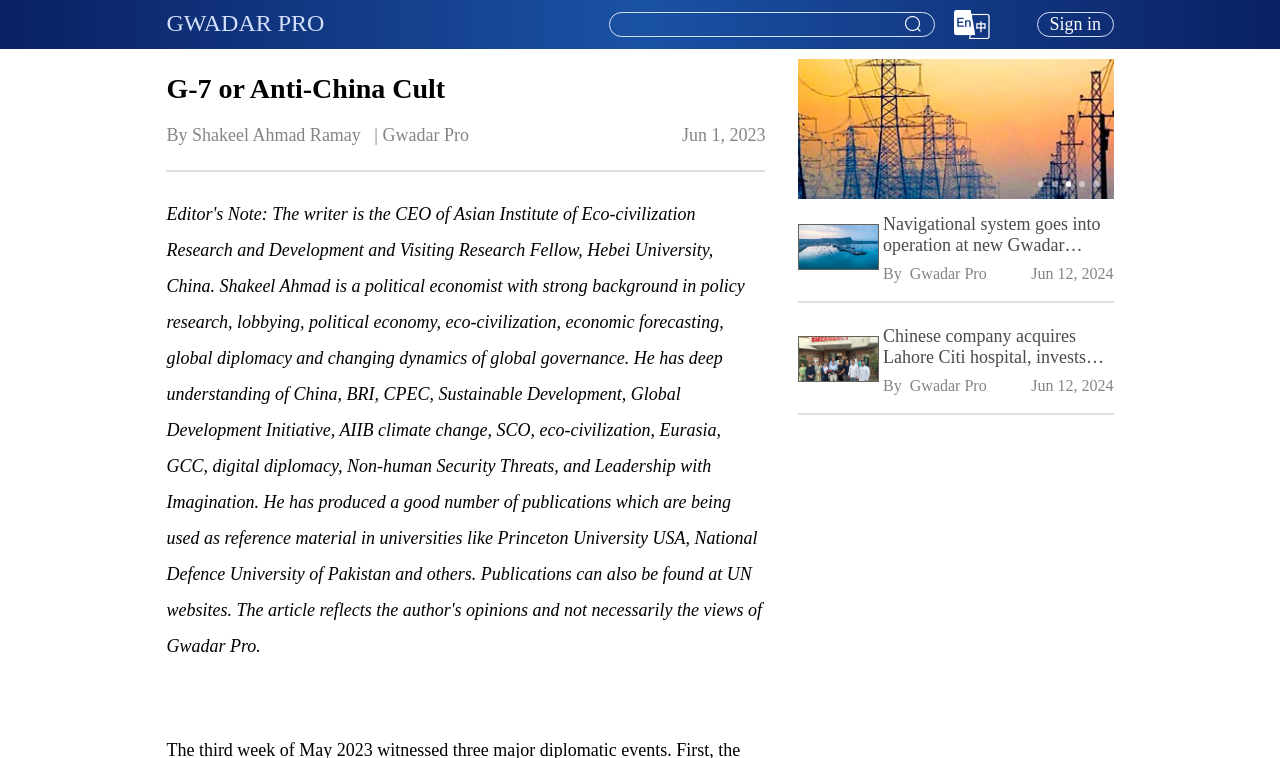What is the name of the publication? Refer to the image and provide a one-word or short phrase answer.

Gwadar Pro